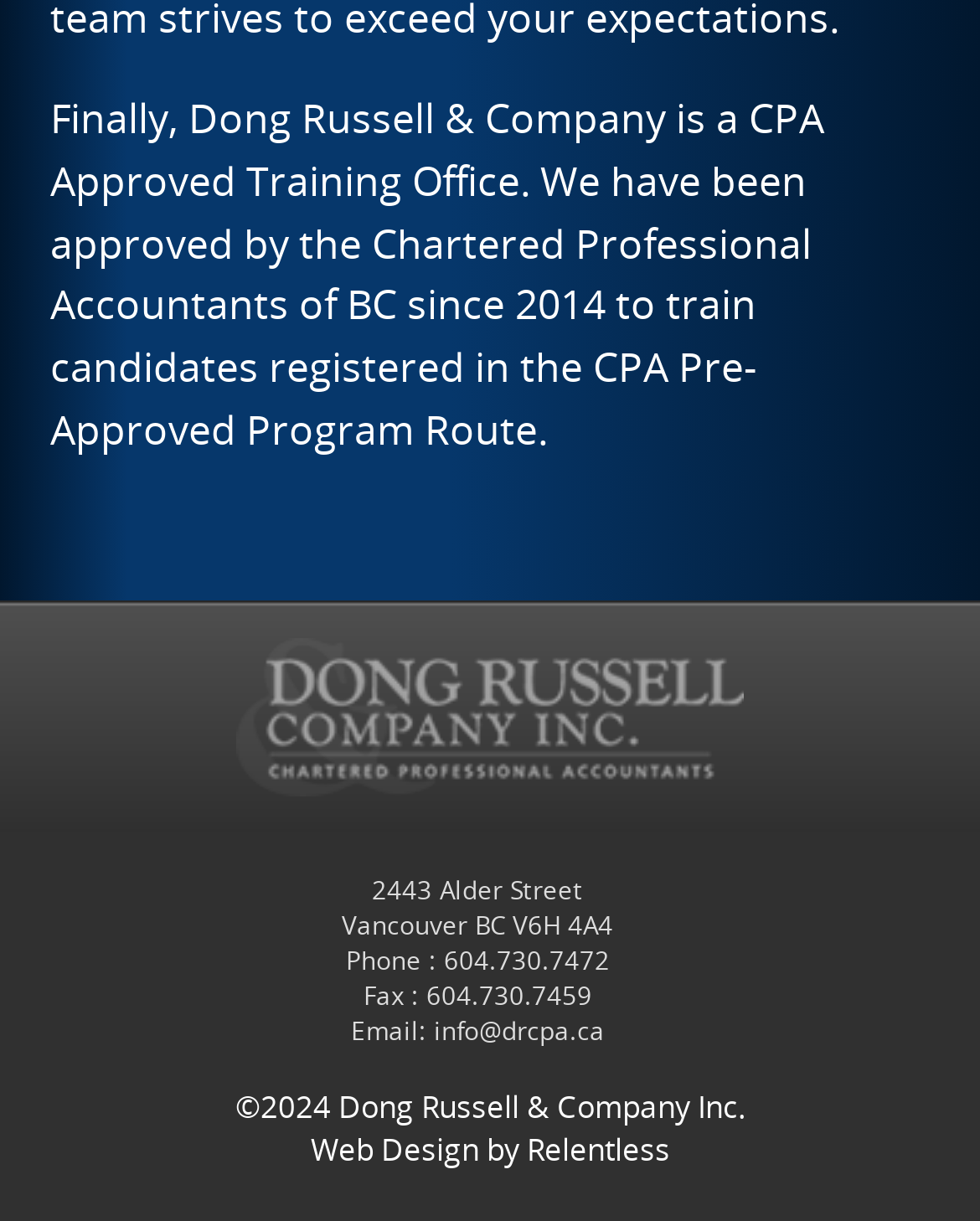What is the company's phone number?
Examine the image closely and answer the question with as much detail as possible.

The company's phone number is 604.730.7472, which is mentioned on the webpage under the 'Phone' section.